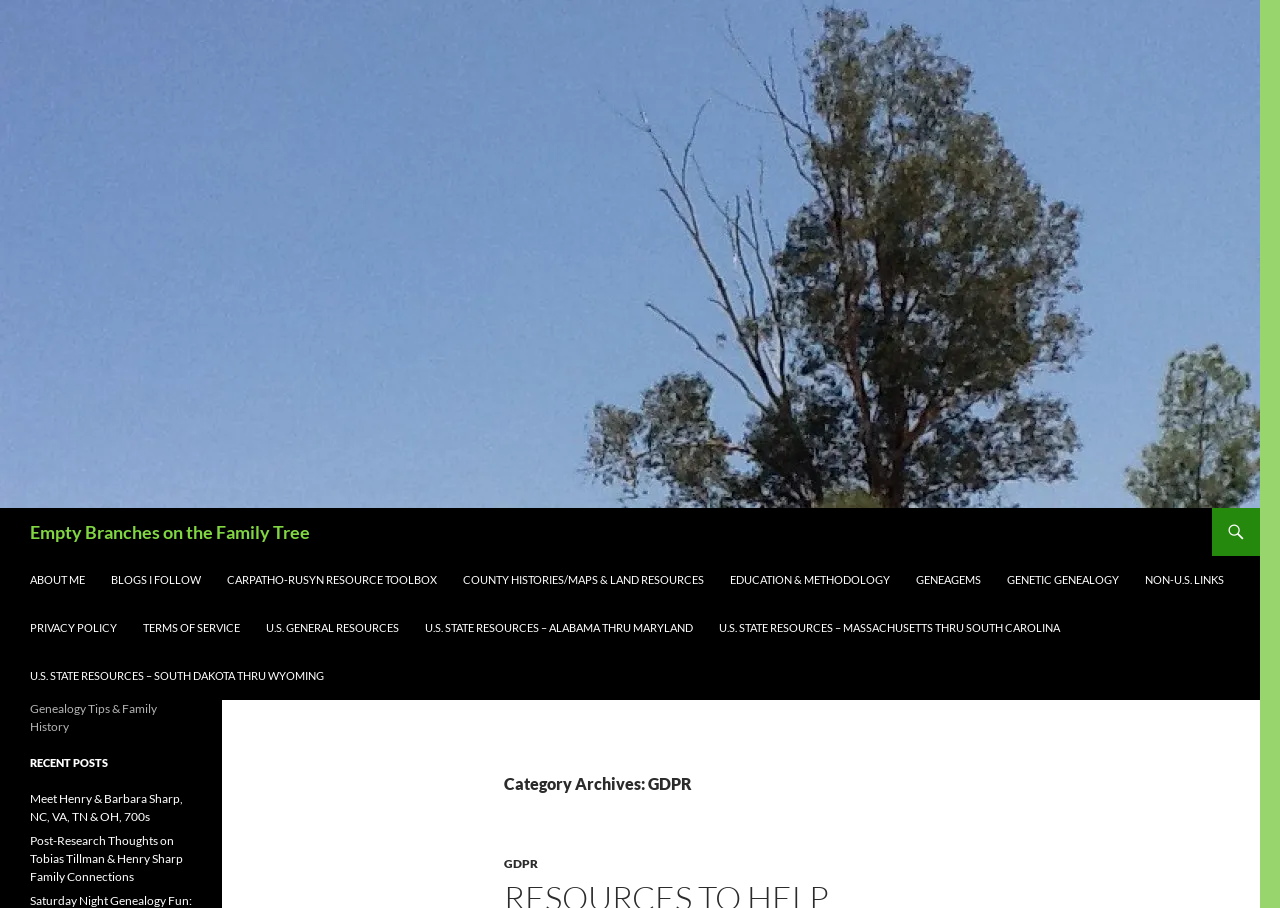Give a detailed explanation of the elements present on the webpage.

This webpage is about genealogy and family history, with a focus on GDPR (General Data Protection Regulation) compliance. At the top, there is a large image with the title "Empty Branches on the Family Tree" and a link with the same text. Below the image, there is a heading with the same title, followed by a link to the same page.

On the top-right side, there is a search link and a "SKIP TO CONTENT" link. Below these links, there is a navigation menu with several links to different sections, including "ABOUT ME", "BLOGS I FOLLOW", "CARPATHO-RUSYN RESOURCE TOOLBOX", and others.

On the main content area, there is a header section with a category archive heading "GDPR" and a link to the same category. Below this, there is a heading "Genealogy Tips & Family History" and a subheading "RECENT POSTS". Under the recent posts section, there are two links to recent articles, "Meet Henry & Barbara Sharp, NC, VA, TN & OH, 700s" and "Post-Research Thoughts on Tobias Tillman & Henry Sharp Family Connections".

At the bottom of the page, there are links to privacy policy, terms of service, and other resources. The overall layout is organized, with clear headings and concise text, making it easy to navigate and find relevant information.